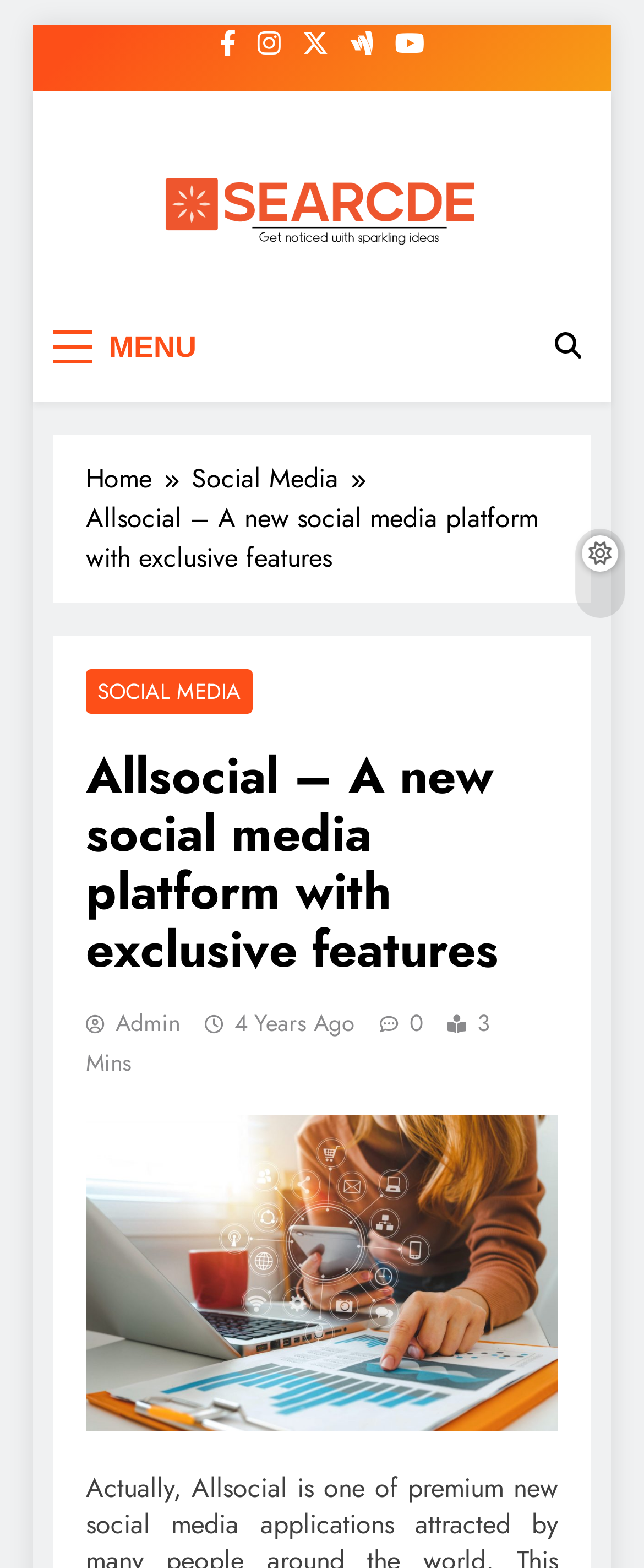Using the provided description: "Home", find the bounding box coordinates of the corresponding UI element. The output should be four float numbers between 0 and 1, in the format [left, top, right, bottom].

[0.133, 0.293, 0.297, 0.318]